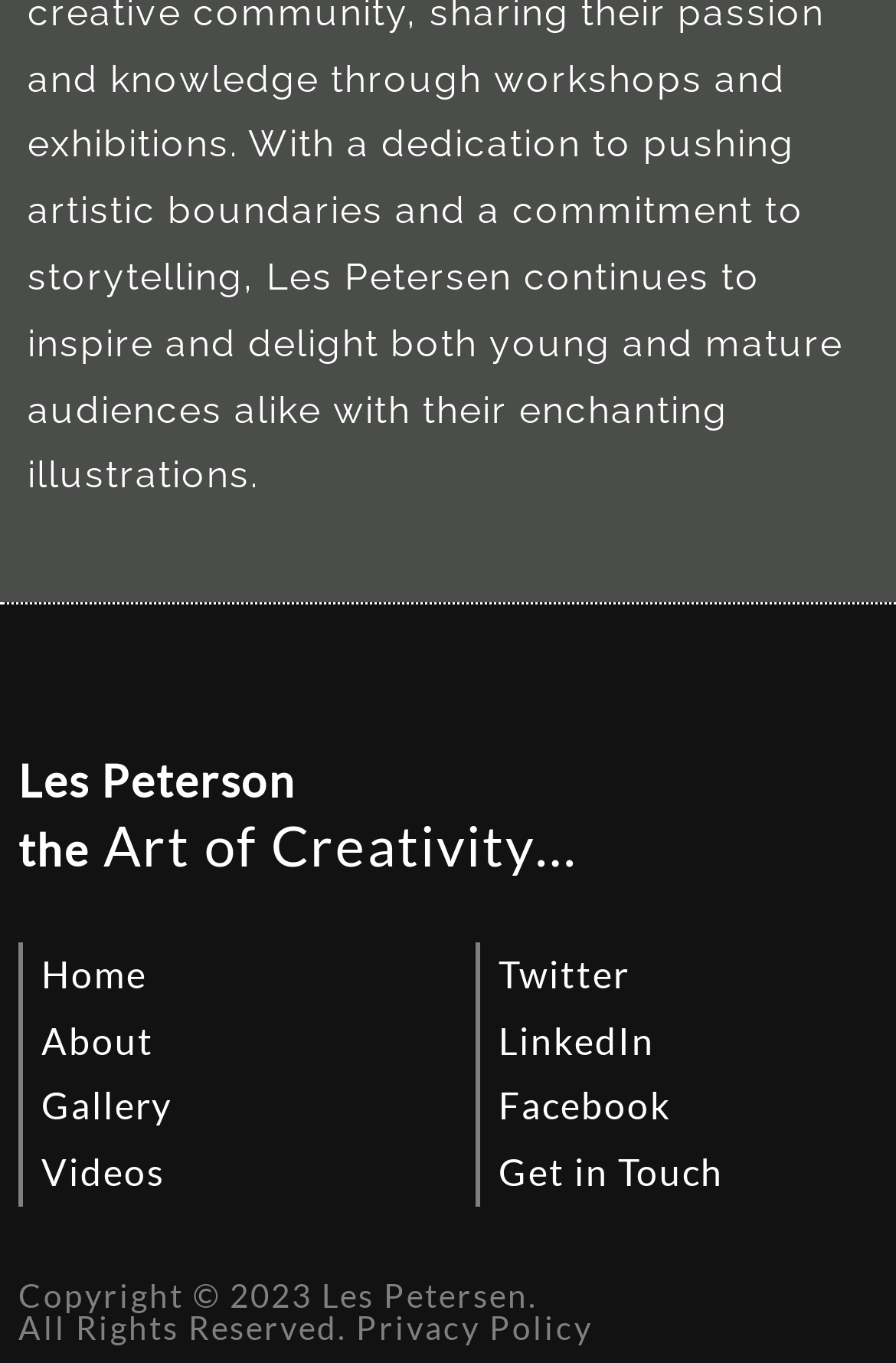Please determine the bounding box coordinates of the element's region to click for the following instruction: "go to home page".

[0.046, 0.691, 0.164, 0.74]